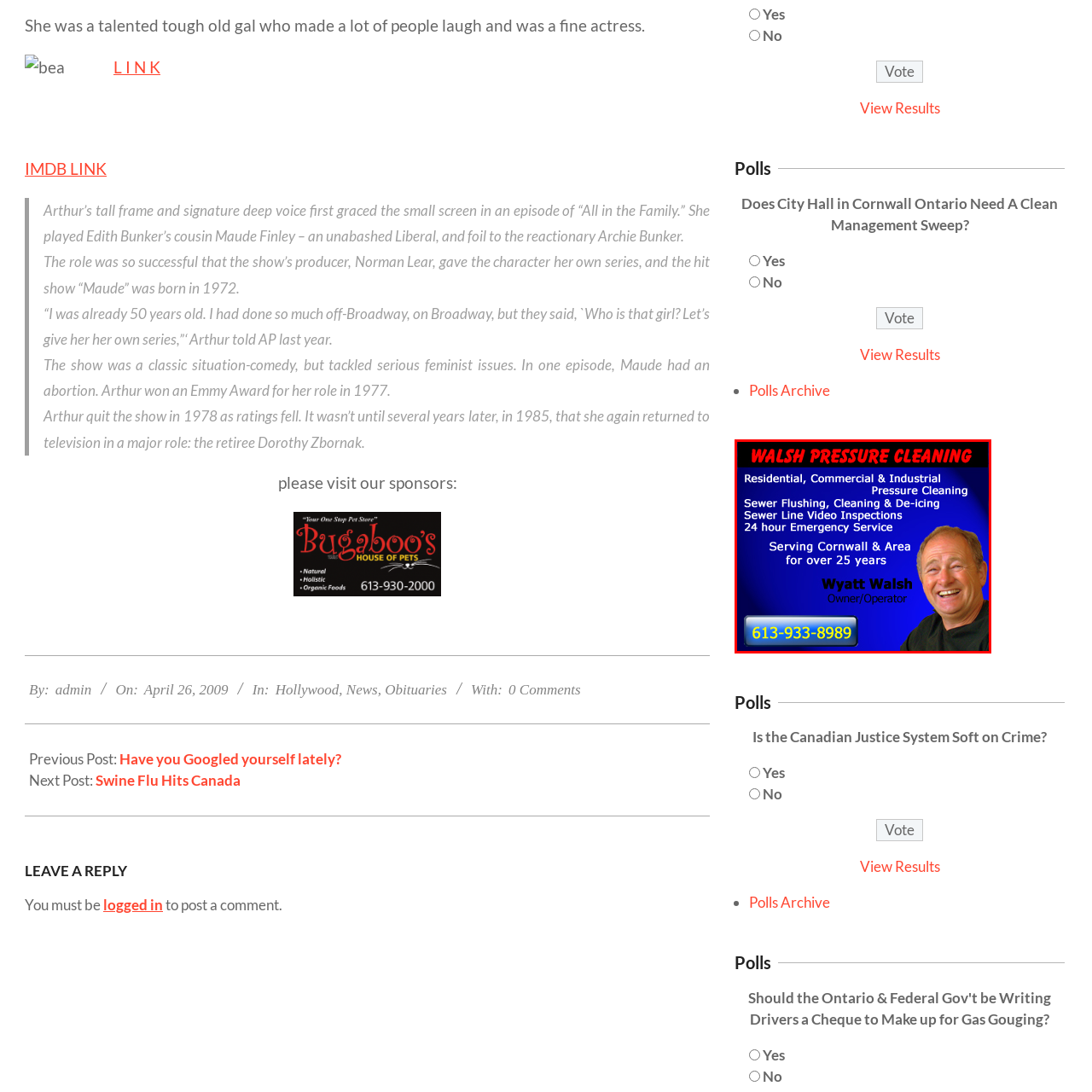Generate a detailed caption for the picture within the red-bordered area.

The image features an advertisement for "Walsh Pressure Cleaning," highlighting services for residential, commercial, and industrial pressure cleaning. It emphasizes key offerings such as sewer flushing, cleaning and de-icing, and video inspections of sewer lines. The advertisement also states a commitment to 24-hour emergency service, demonstrating the reliability and availability of the company. 

Prominently displayed is the name "Wyatt Walsh," the owner/operator of the business, along with a contact number, 613-933-8989, encouraging potential customers to reach out. The background is vibrant and professional, designed to capture attention and convey trustworthiness, complemented by a friendly image of Wyatt Walsh smiling, which adds a personal touch to the service being advertised. The overall design communicates a strong local presence, indicating that they have been serving the Cornwall area for over 25 years.